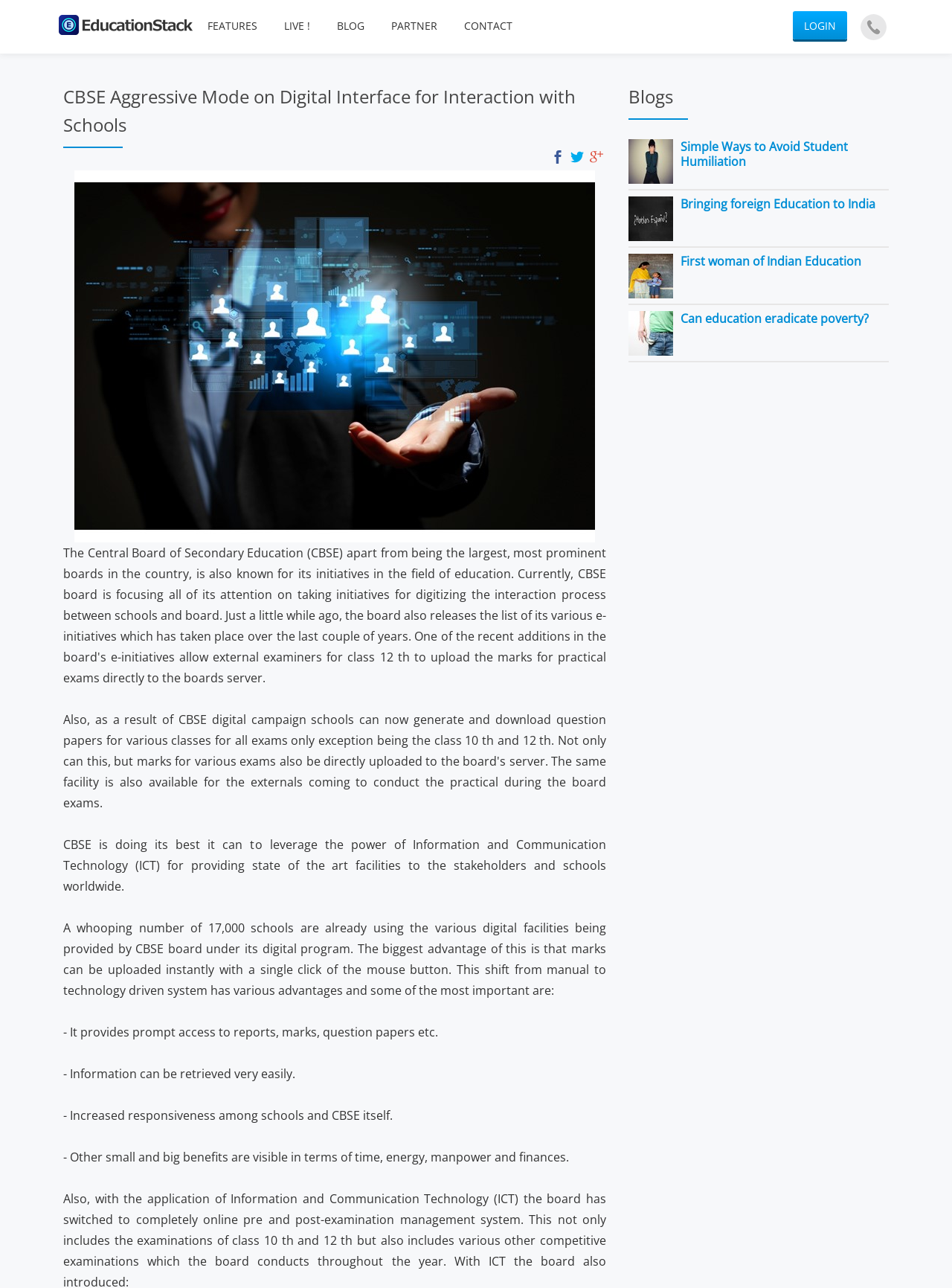Please locate the clickable area by providing the bounding box coordinates to follow this instruction: "Click on the CONTACT link".

[0.473, 0.0, 0.552, 0.04]